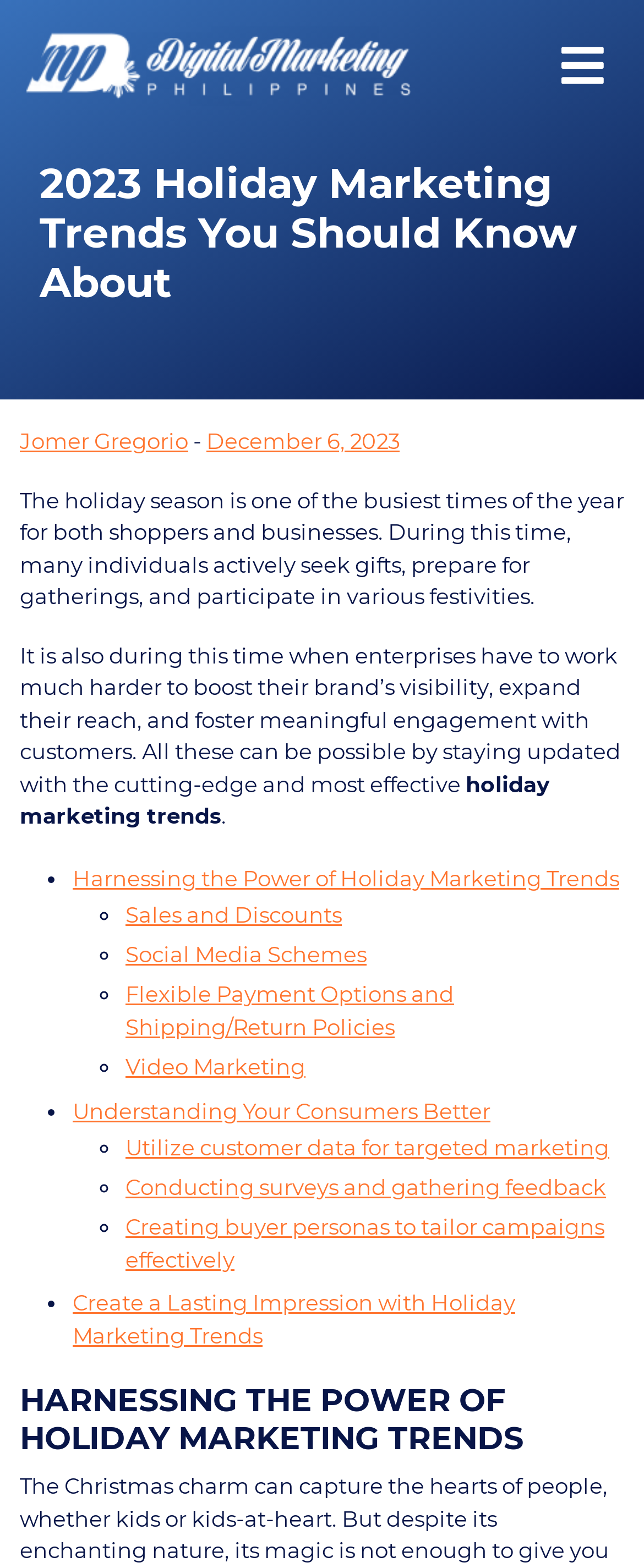What is the name of the website?
Answer the question with just one word or phrase using the image.

Digital Marketing Philippines